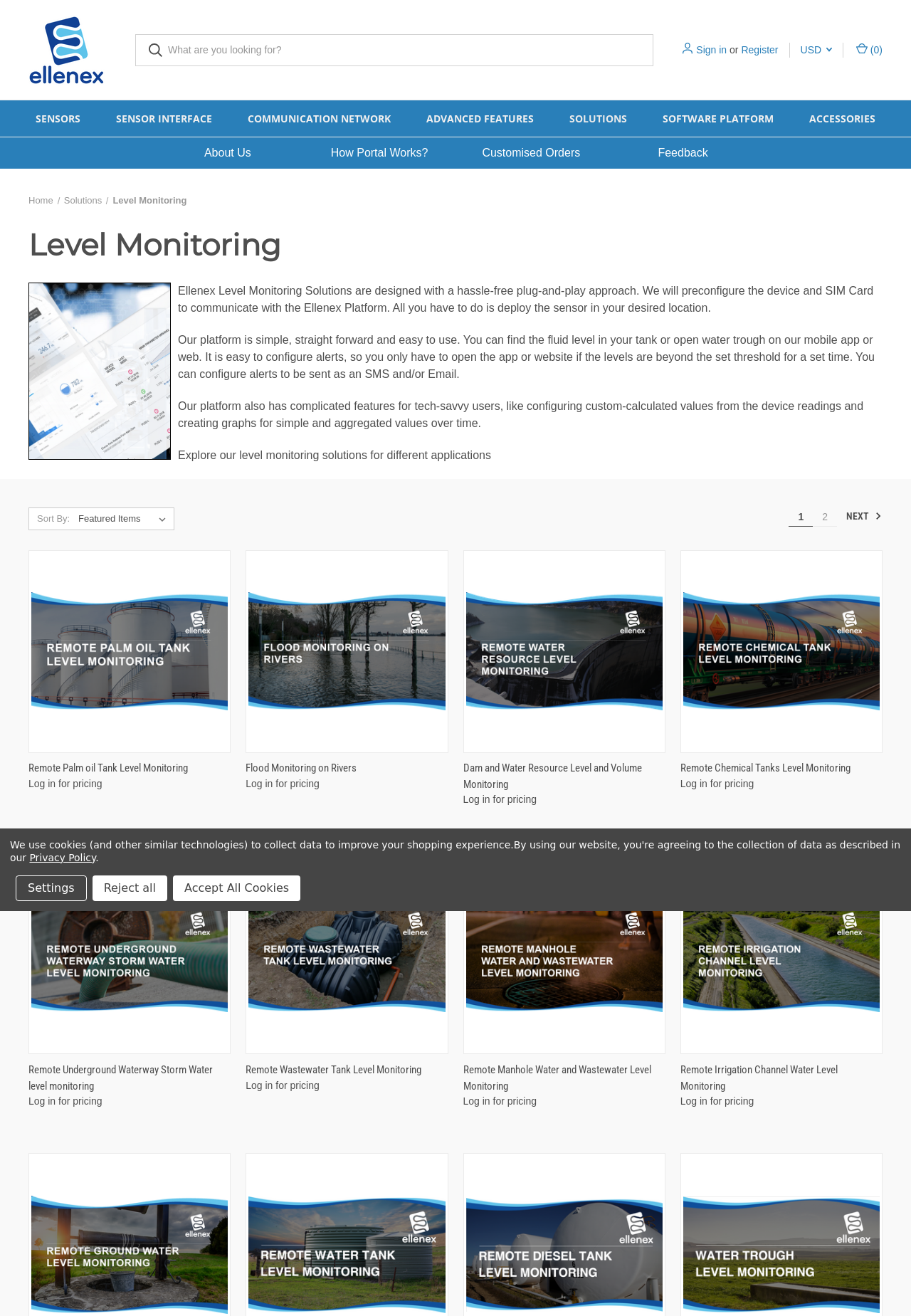How many pages are there for level monitoring solutions?
Refer to the image and give a detailed answer to the query.

The pagination navigation at the bottom of the webpage shows that there are 2 pages for level monitoring solutions, with the current page being page 1.